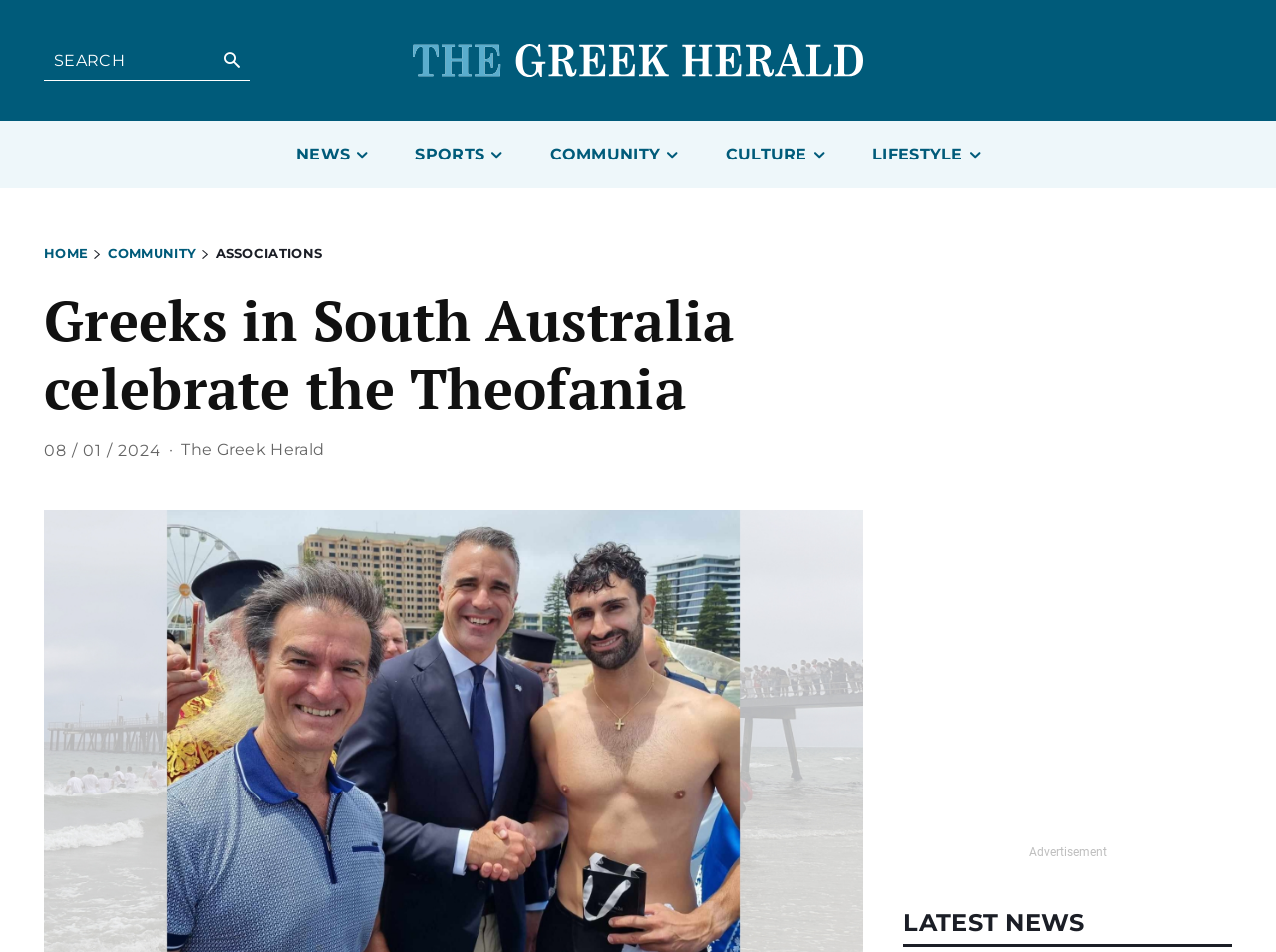Select the bounding box coordinates of the element I need to click to carry out the following instruction: "Read the article about Greeks in South Australia celebrate the Theofania".

[0.034, 0.302, 0.677, 0.443]